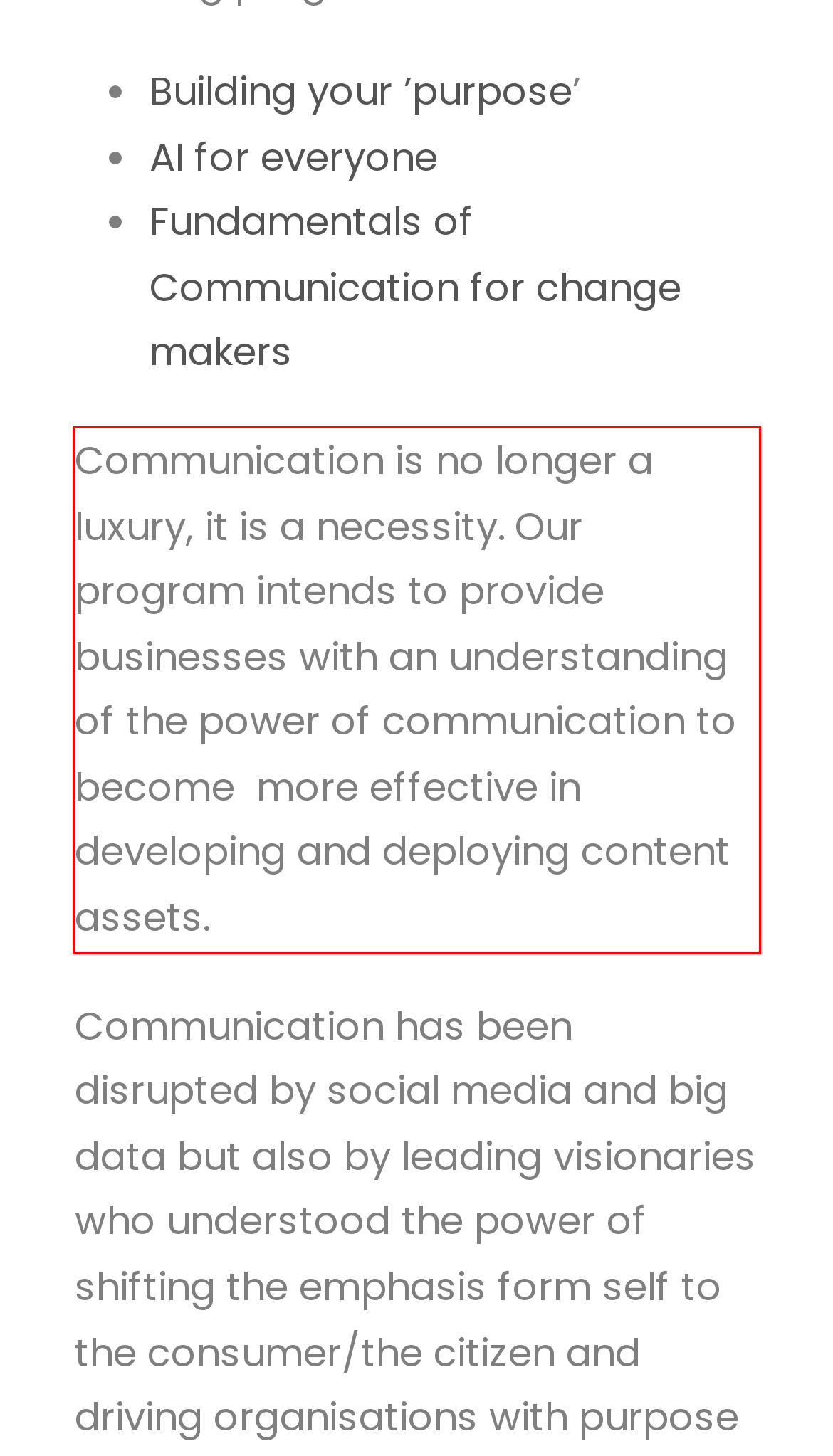Given a screenshot of a webpage containing a red bounding box, perform OCR on the text within this red bounding box and provide the text content.

Communication is no longer a luxury, it is a necessity. Our program intends to provide businesses with an understanding of the power of communication to become more effective in developing and deploying content assets.